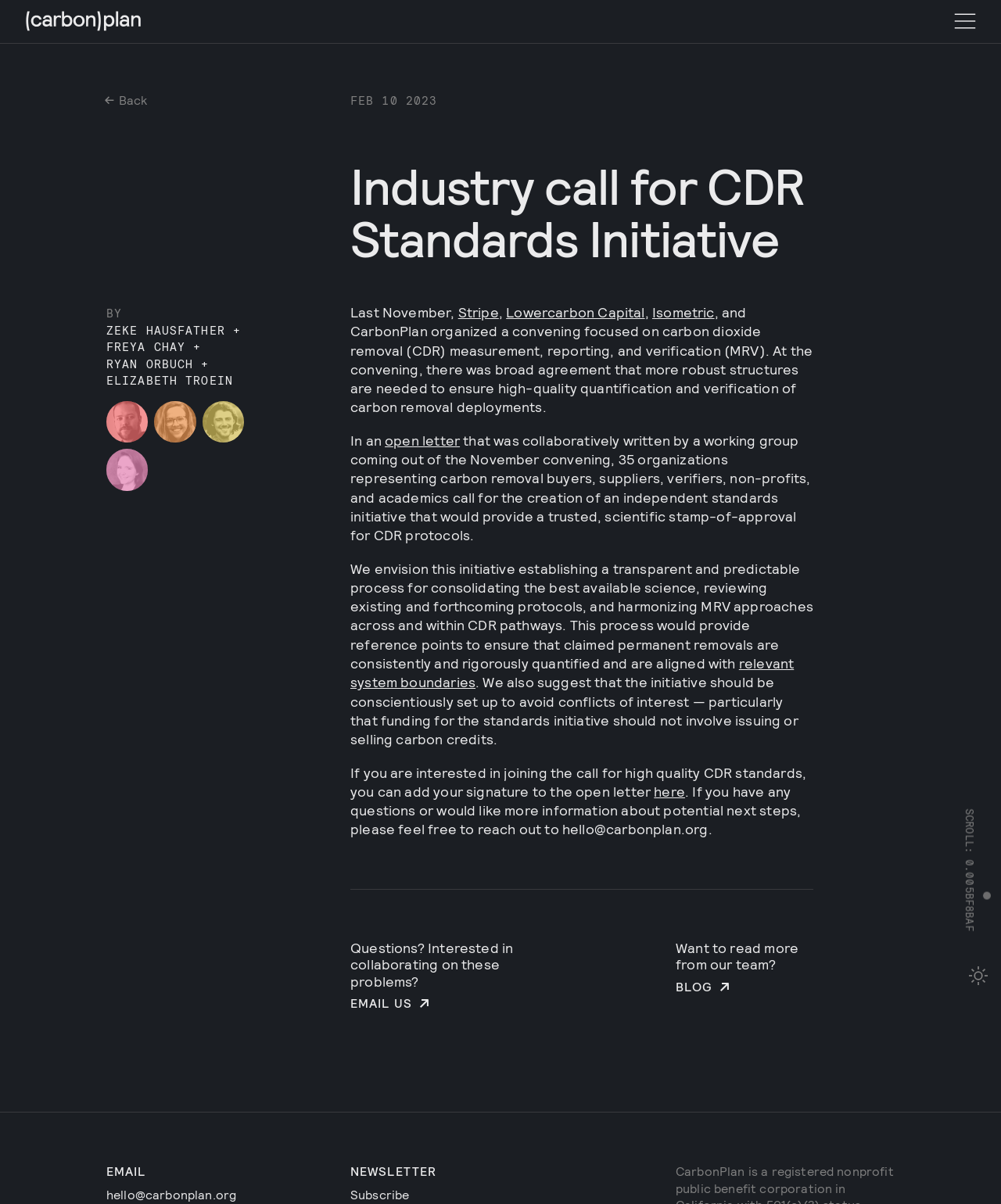Given the element description "aria-label="CarbonPlan Homepage"" in the screenshot, predict the bounding box coordinates of that UI element.

[0.025, 0.008, 0.142, 0.029]